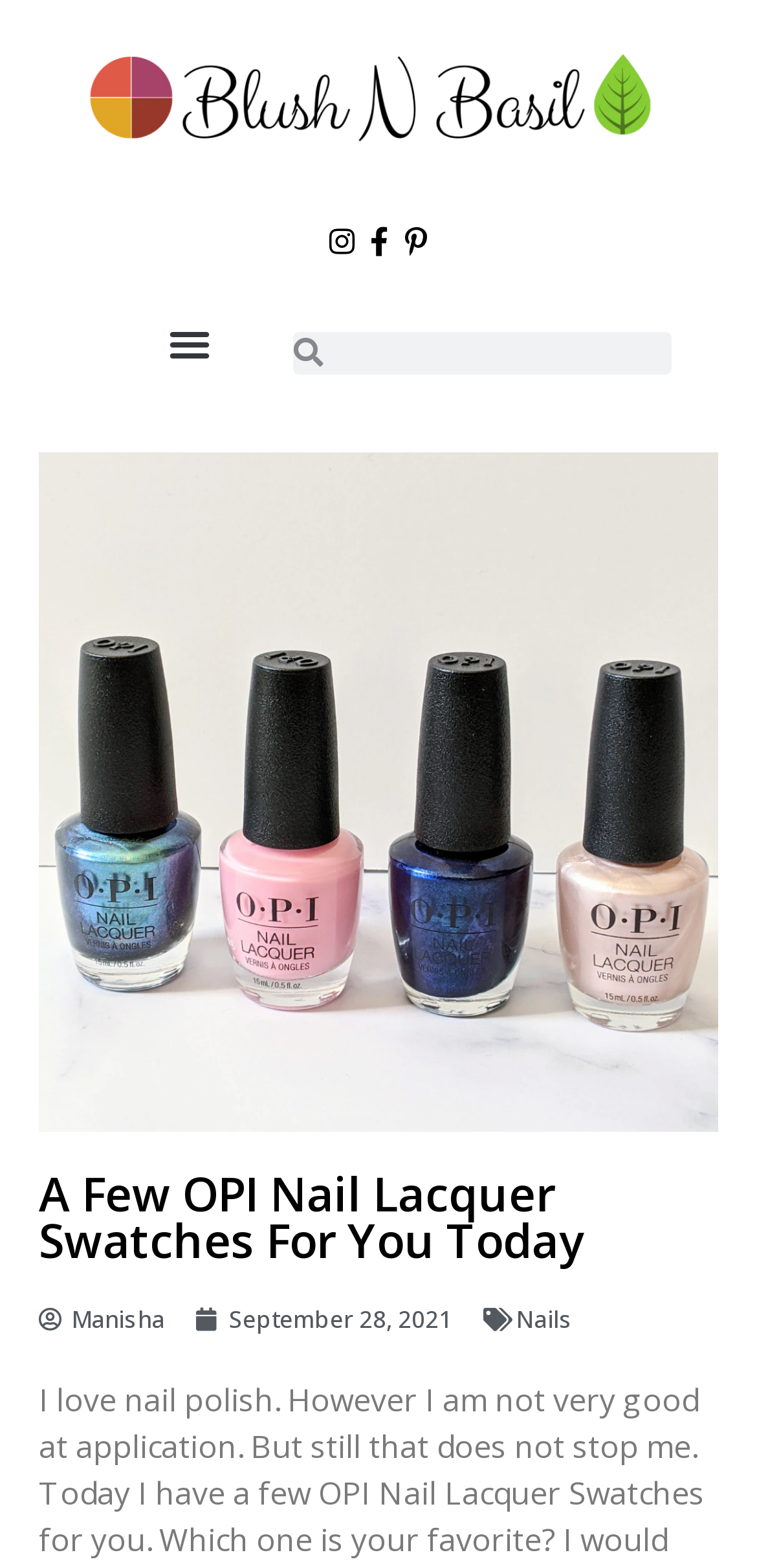Describe the entire webpage, focusing on both content and design.

This webpage appears to be a blog post about OPI Nail Lacquer swatches. At the top, there is a banner image with the website's logo, "Blushnbasil", which spans almost the entire width of the page. Below the banner, there are three small, closely spaced links, likely representing social media profiles or other website links.

To the left of these links, there is a "Menu Toggle" button, which is not currently expanded. On the right side of the page, there is a search bar with a searchbox labeled "Search". 

The main content of the page features a large image of OPI Nail Lacquer, taking up most of the page's width and height. Above the image, there is a heading that reads "A Few OPI Nail Lacquer Swatches For You Today". Below the image, there are three links: one to the author's name, "Manisha", another to the date "September 28, 2021", and a third to the category "Nails".